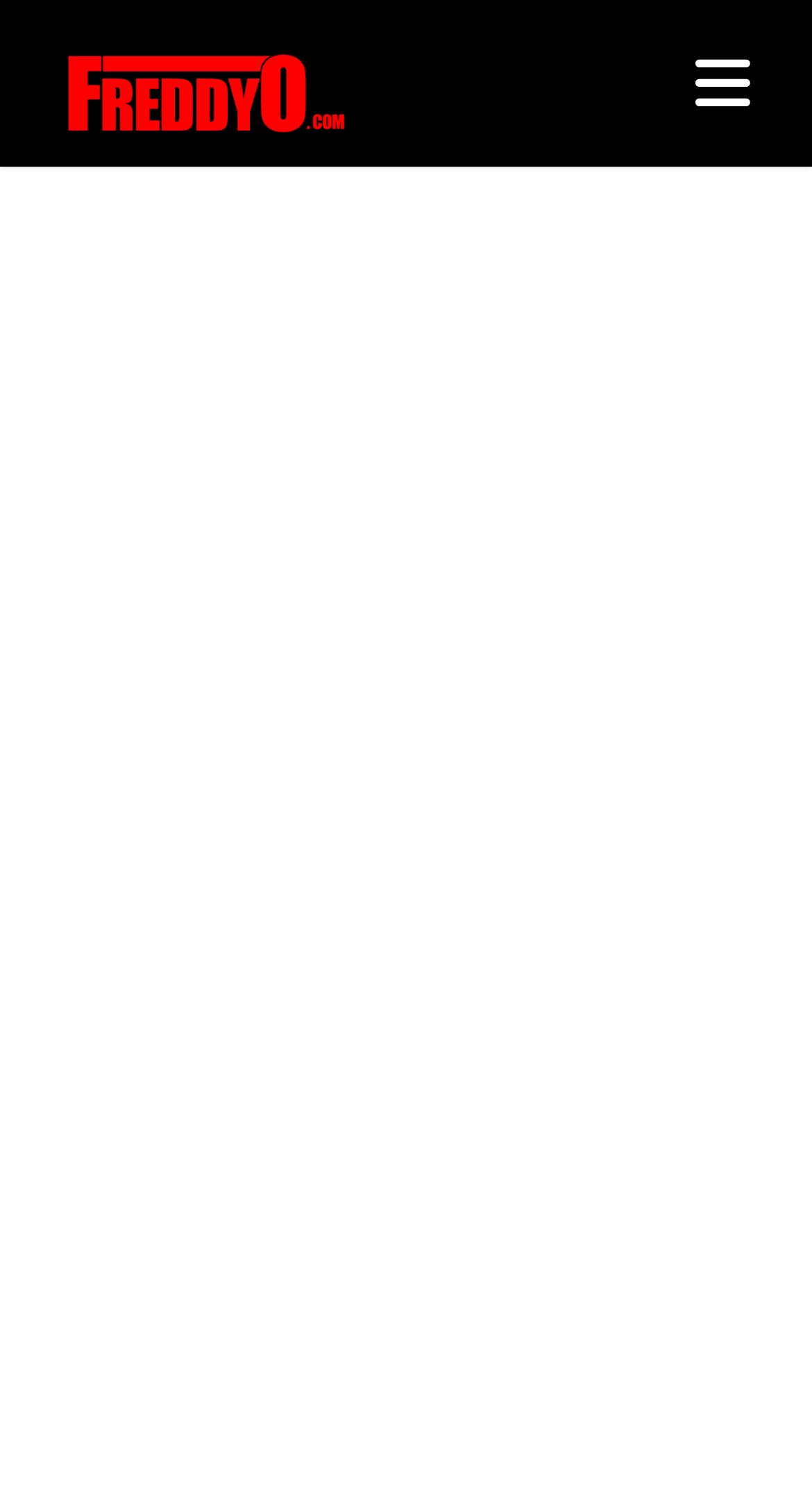Provide the bounding box coordinates in the format (top-left x, top-left y, bottom-right x, bottom-right y). All values are floating point numbers between 0 and 1. Determine the bounding box coordinate of the UI element described as: alt="FreddyO.com"

[0.077, 0.035, 0.436, 0.09]